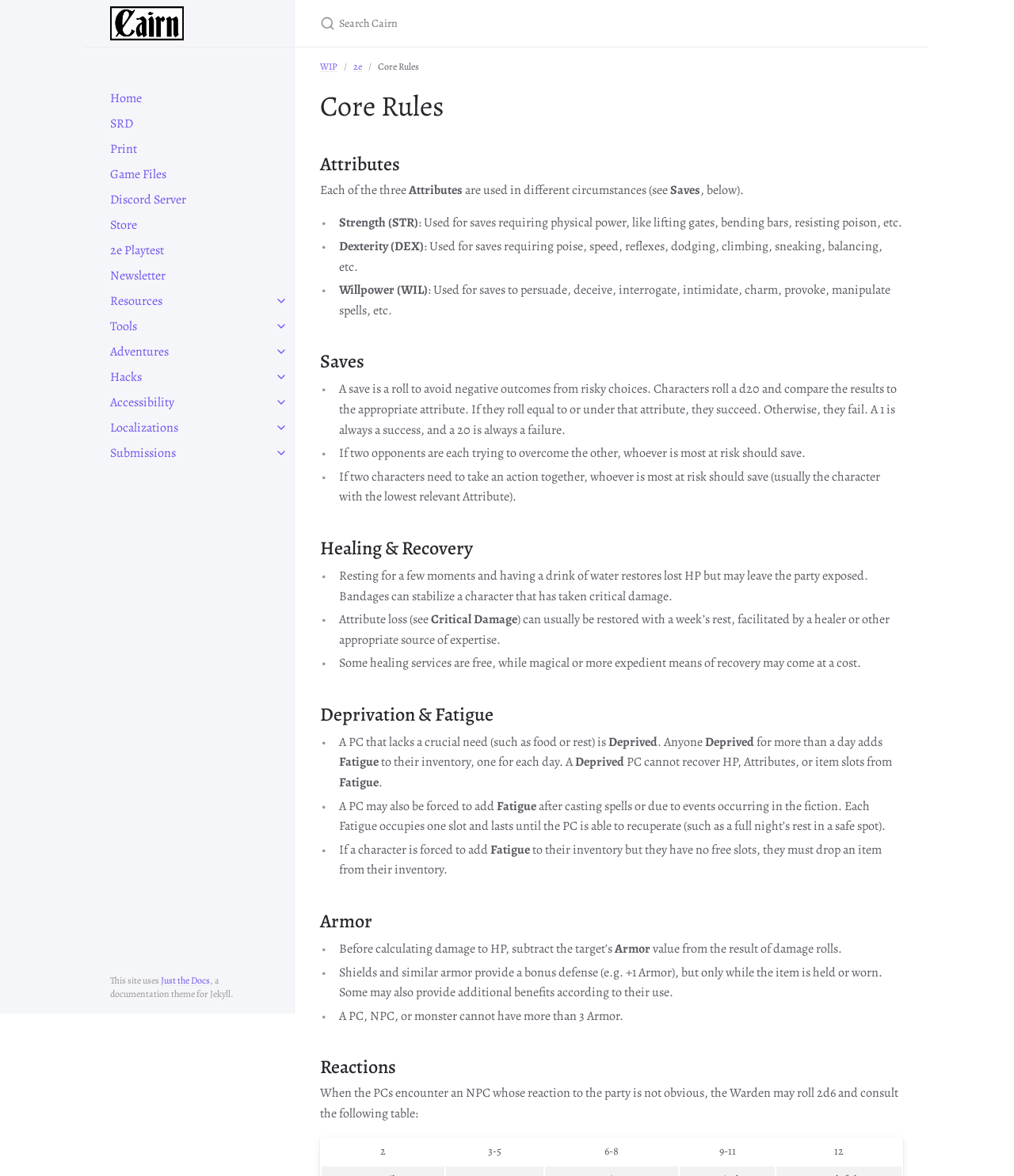Please find the bounding box coordinates in the format (top-left x, top-left y, bottom-right x, bottom-right y) for the given element description. Ensure the coordinates are floating point numbers between 0 and 1. Description: parent_node: Deprivation & Fatigue

[0.297, 0.597, 0.316, 0.617]